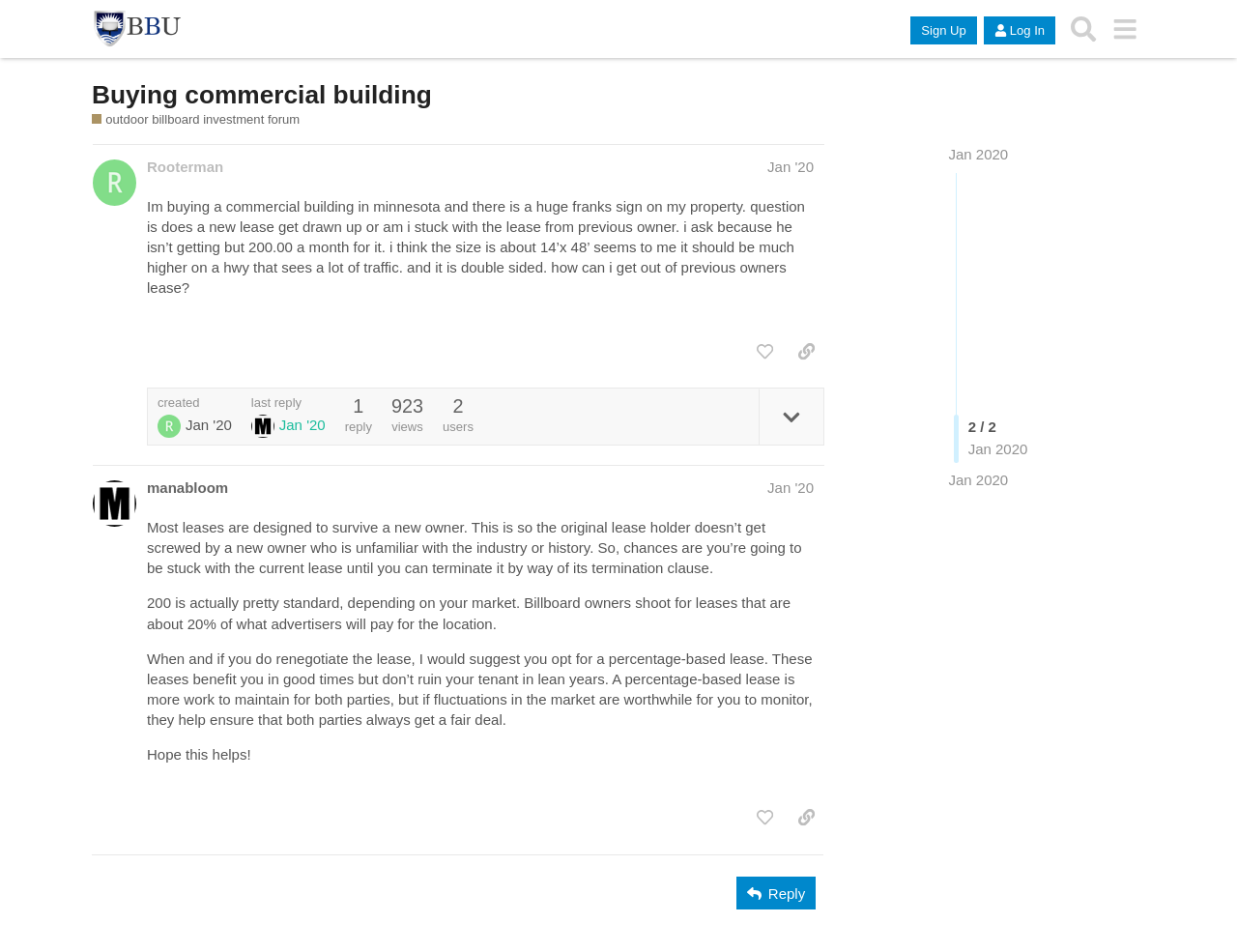Provide the bounding box coordinates of the UI element this sentence describes: "Rooterman".

[0.119, 0.164, 0.181, 0.187]